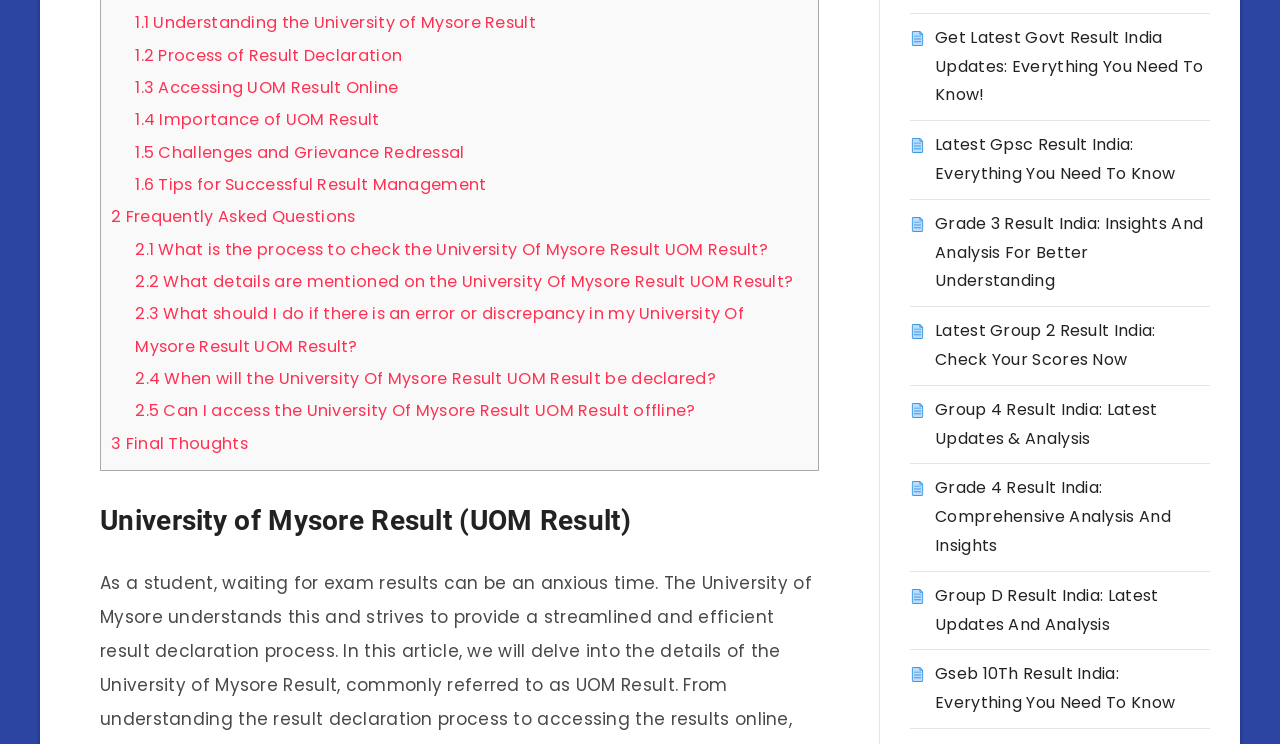Specify the bounding box coordinates of the element's area that should be clicked to execute the given instruction: "Get Latest Govt Result India Updates". The coordinates should be four float numbers between 0 and 1, i.e., [left, top, right, bottom].

[0.73, 0.035, 0.94, 0.143]